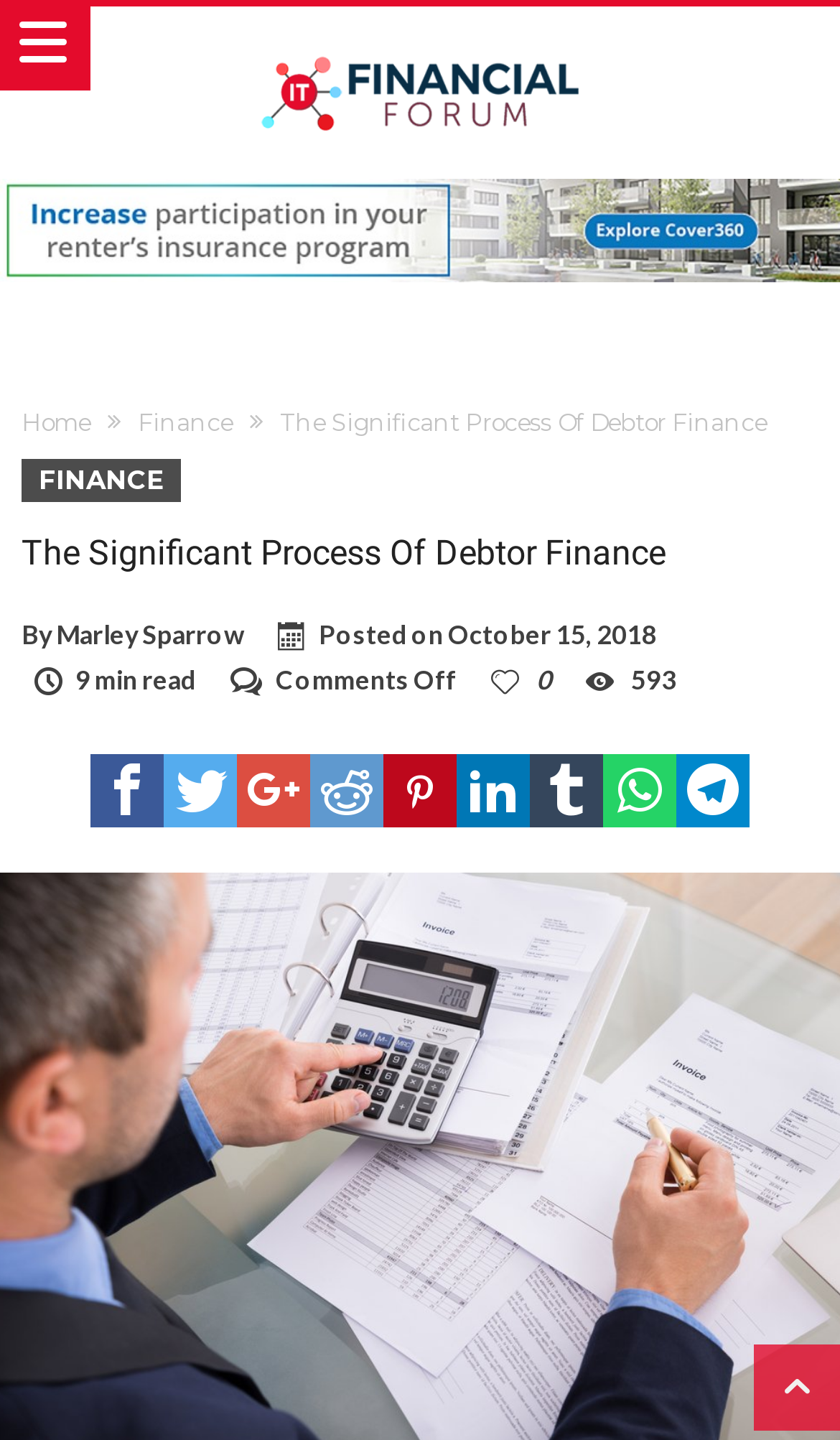Respond concisely with one word or phrase to the following query:
How many minutes does it take to read the article?

9 min